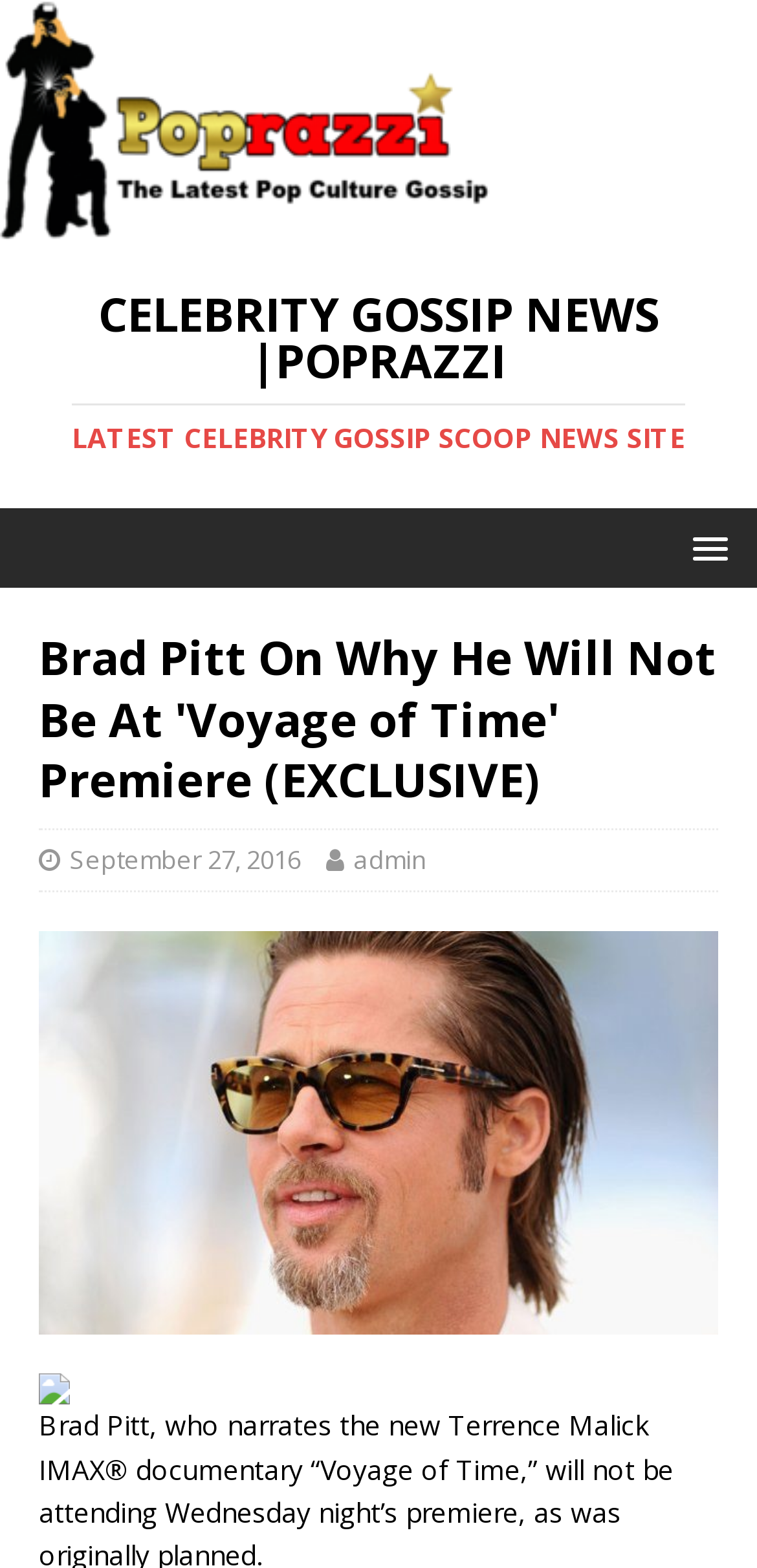Please identify the primary heading on the webpage and return its text.

Brad Pitt On Why He Will Not Be At 'Voyage of Time' Premiere (EXCLUSIVE)